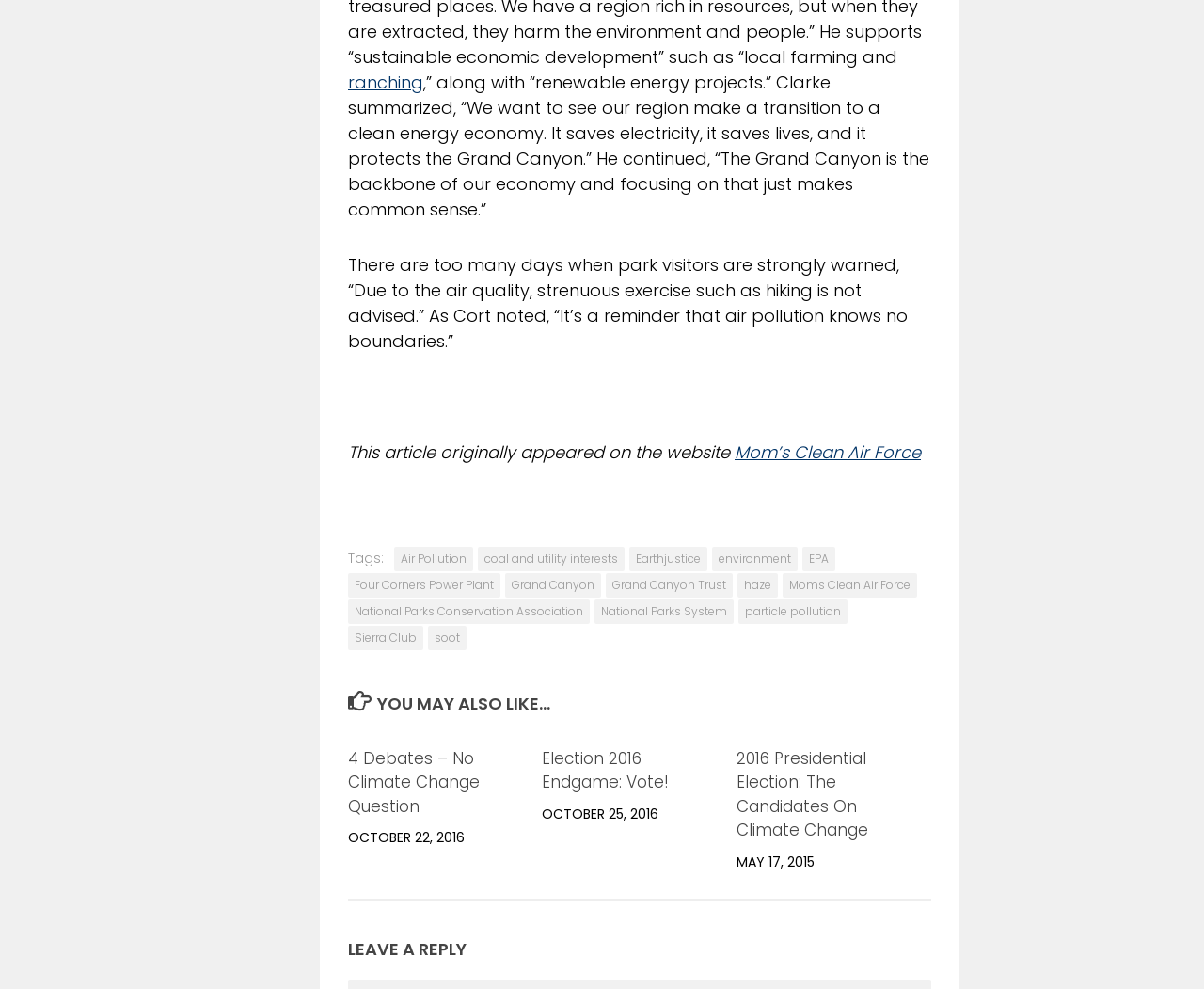Determine the bounding box coordinates for the area that should be clicked to carry out the following instruction: "Explore the topic of Grand Canyon".

[0.42, 0.579, 0.499, 0.604]